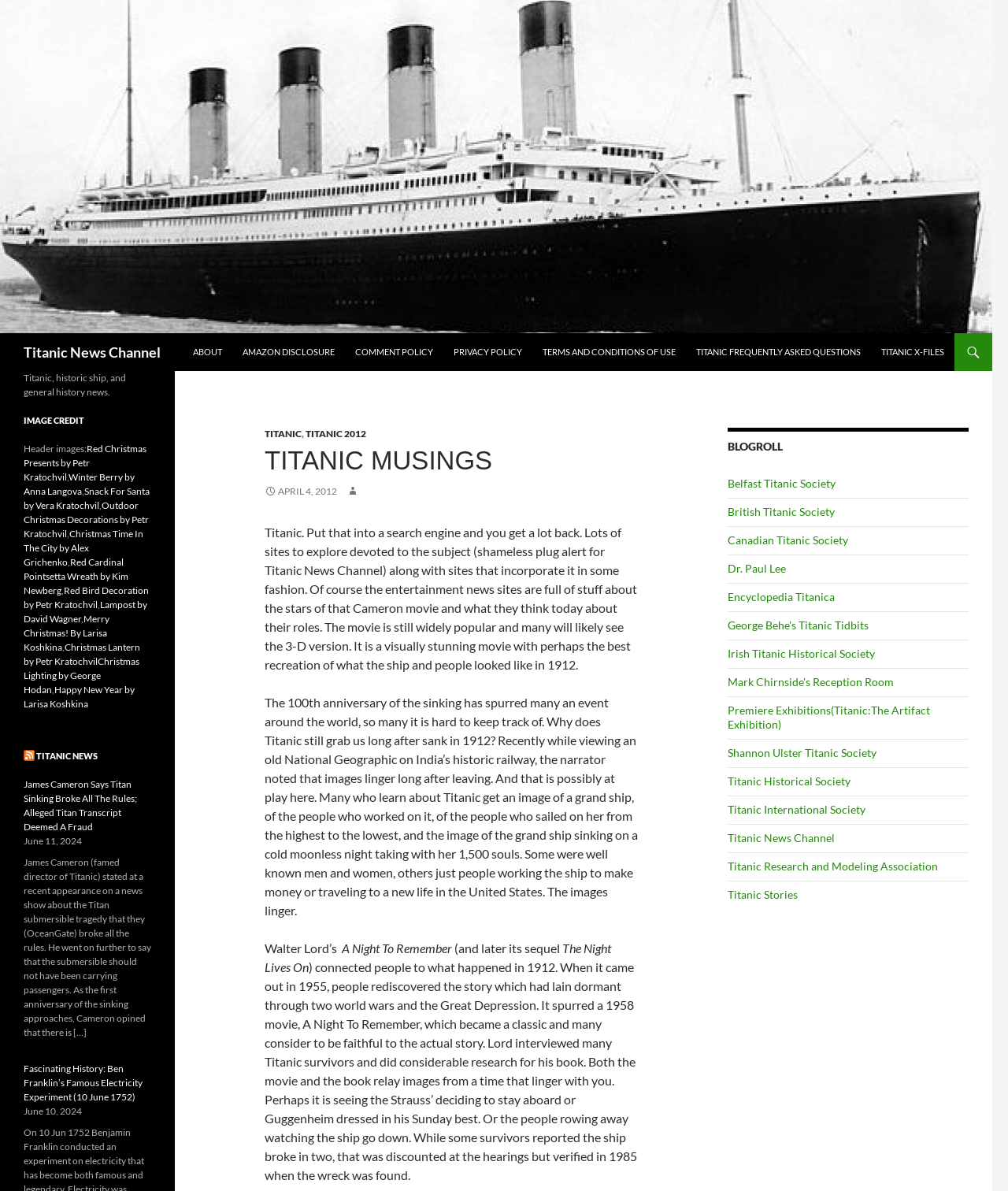Identify the bounding box for the described UI element. Provide the coordinates in (top-left x, top-left y, bottom-right x, bottom-right y) format with values ranging from 0 to 1: Privacy Policy

[0.441, 0.28, 0.527, 0.312]